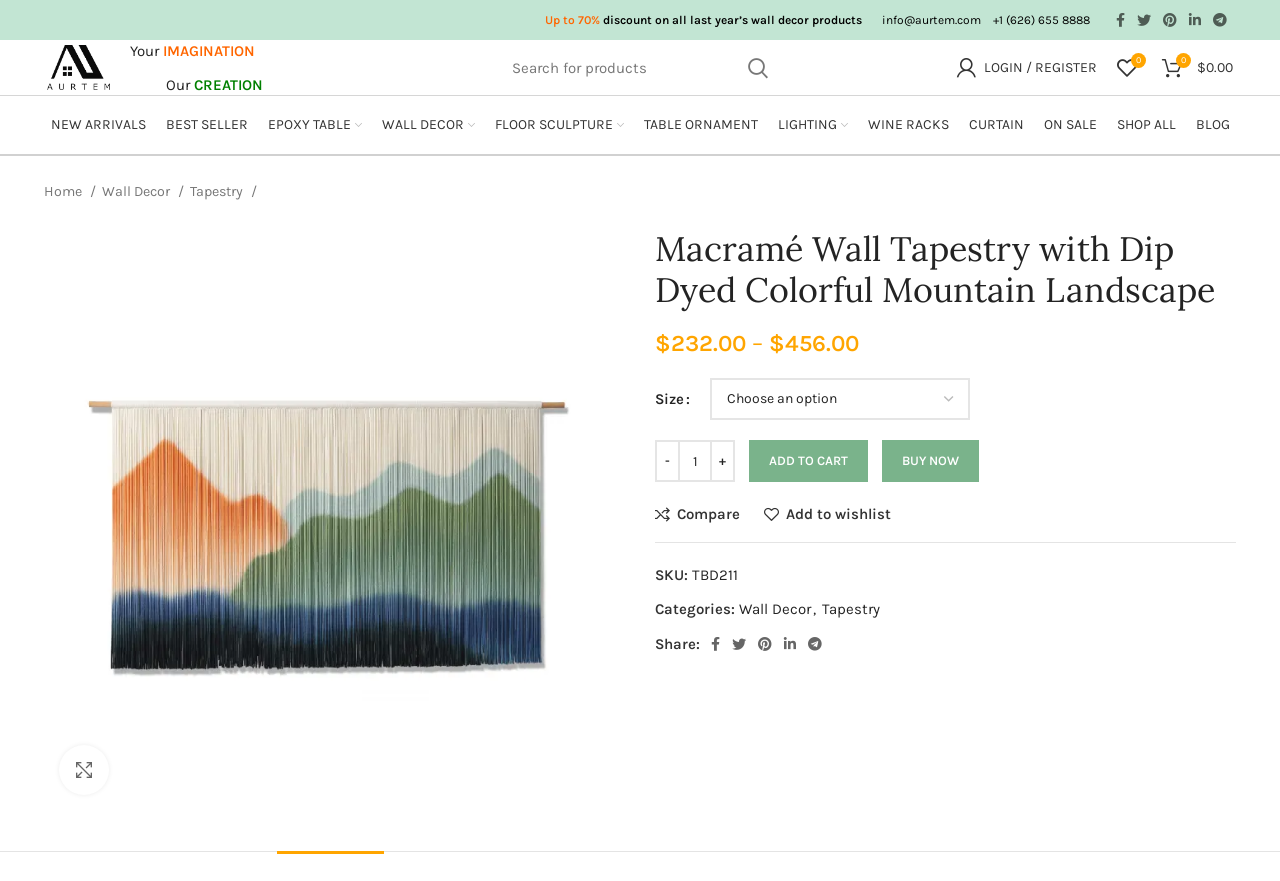Find the bounding box coordinates of the clickable area required to complete the following action: "View shopping cart".

[0.9, 0.054, 0.971, 0.099]